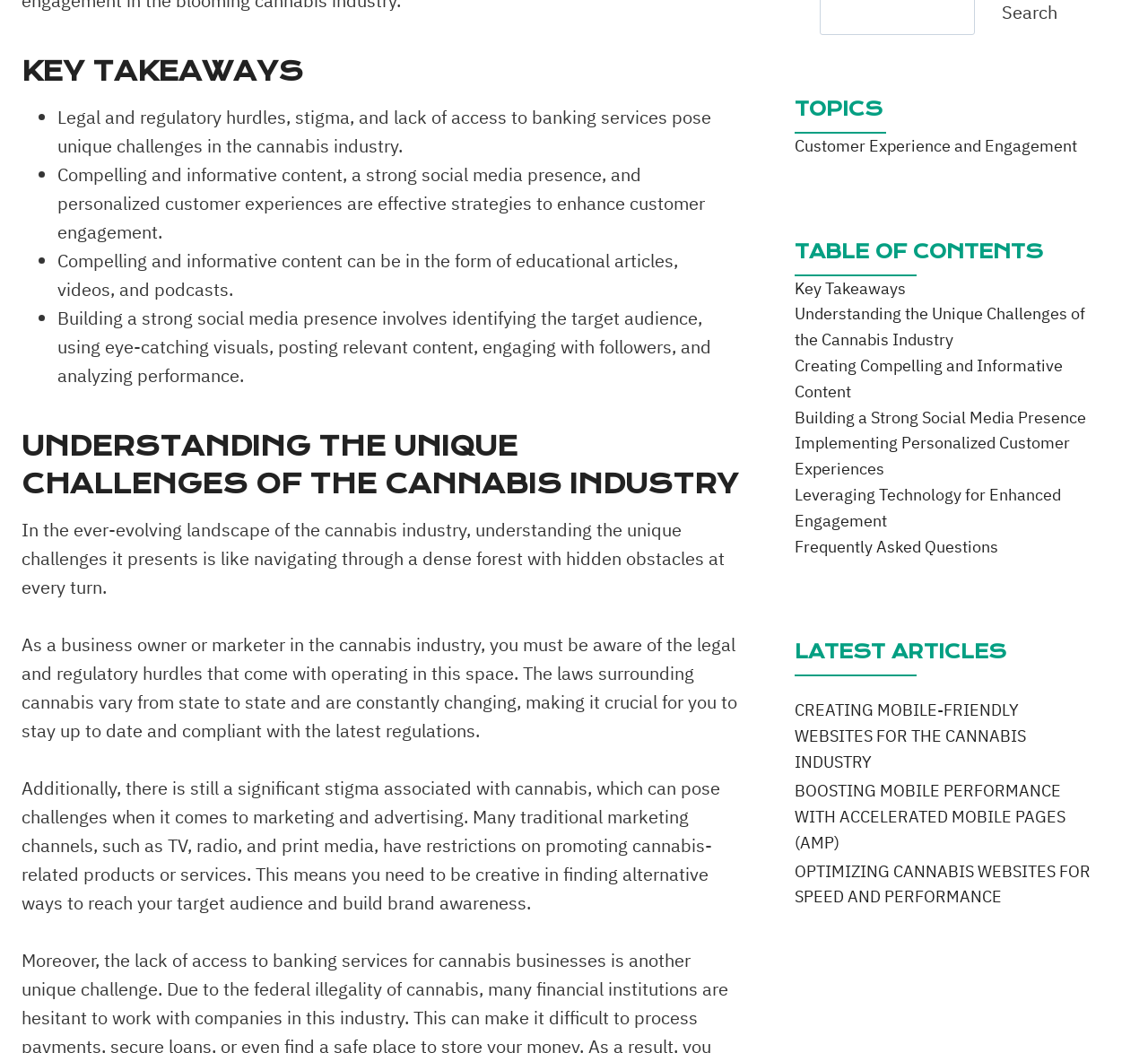What is the main topic of the webpage? Observe the screenshot and provide a one-word or short phrase answer.

Cannabis industry